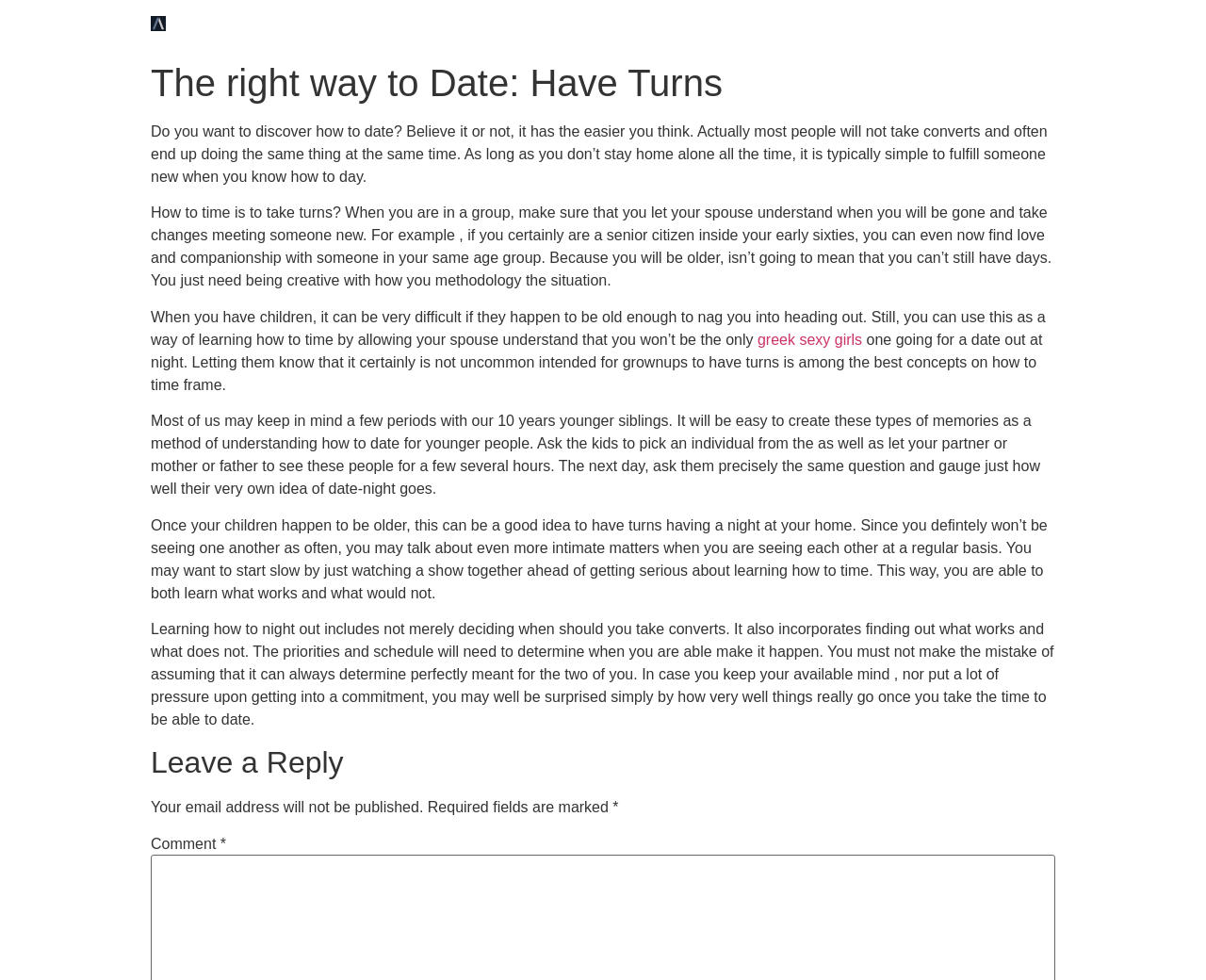What is the purpose of letting children know about date nights?
Please respond to the question with a detailed and thorough explanation.

According to the webpage, letting children know about date nights is a way of learning how to date, as it allows them to understand the concept of taking turns and having a night out, which is an important aspect of dating.